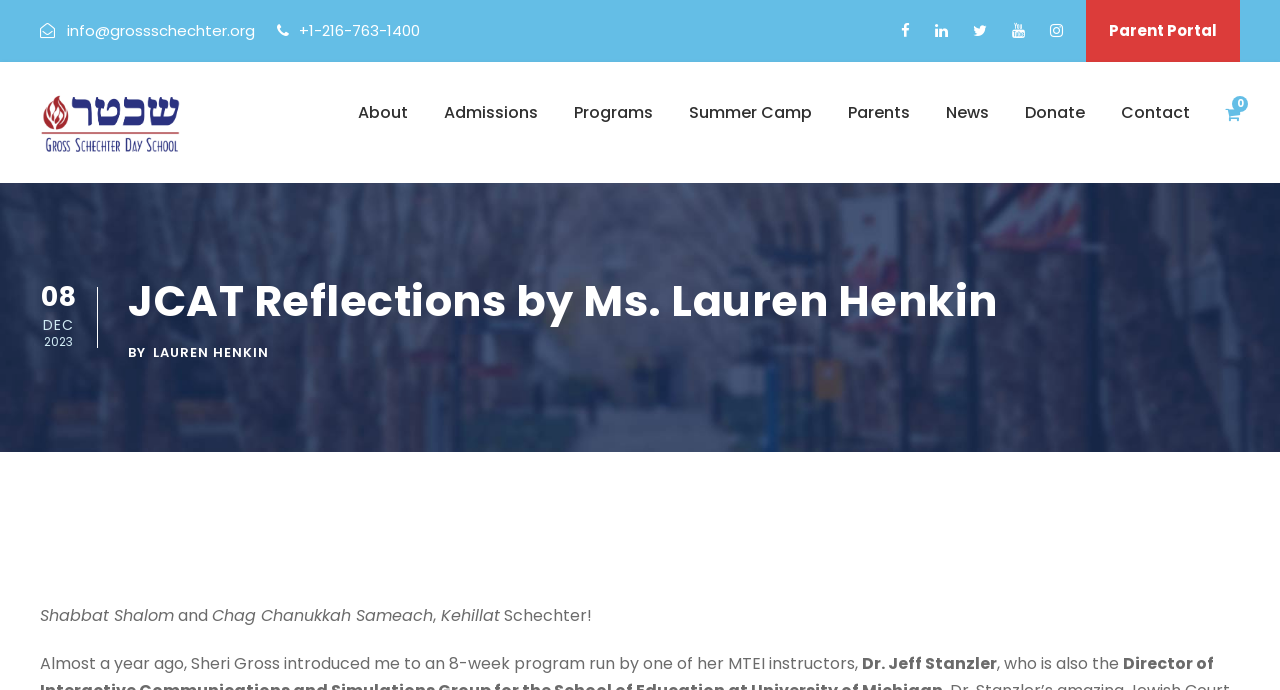Locate the bounding box coordinates of the area to click to fulfill this instruction: "Click the Parent Portal link". The bounding box should be presented as four float numbers between 0 and 1, in the order [left, top, right, bottom].

[0.848, 0.0, 0.969, 0.091]